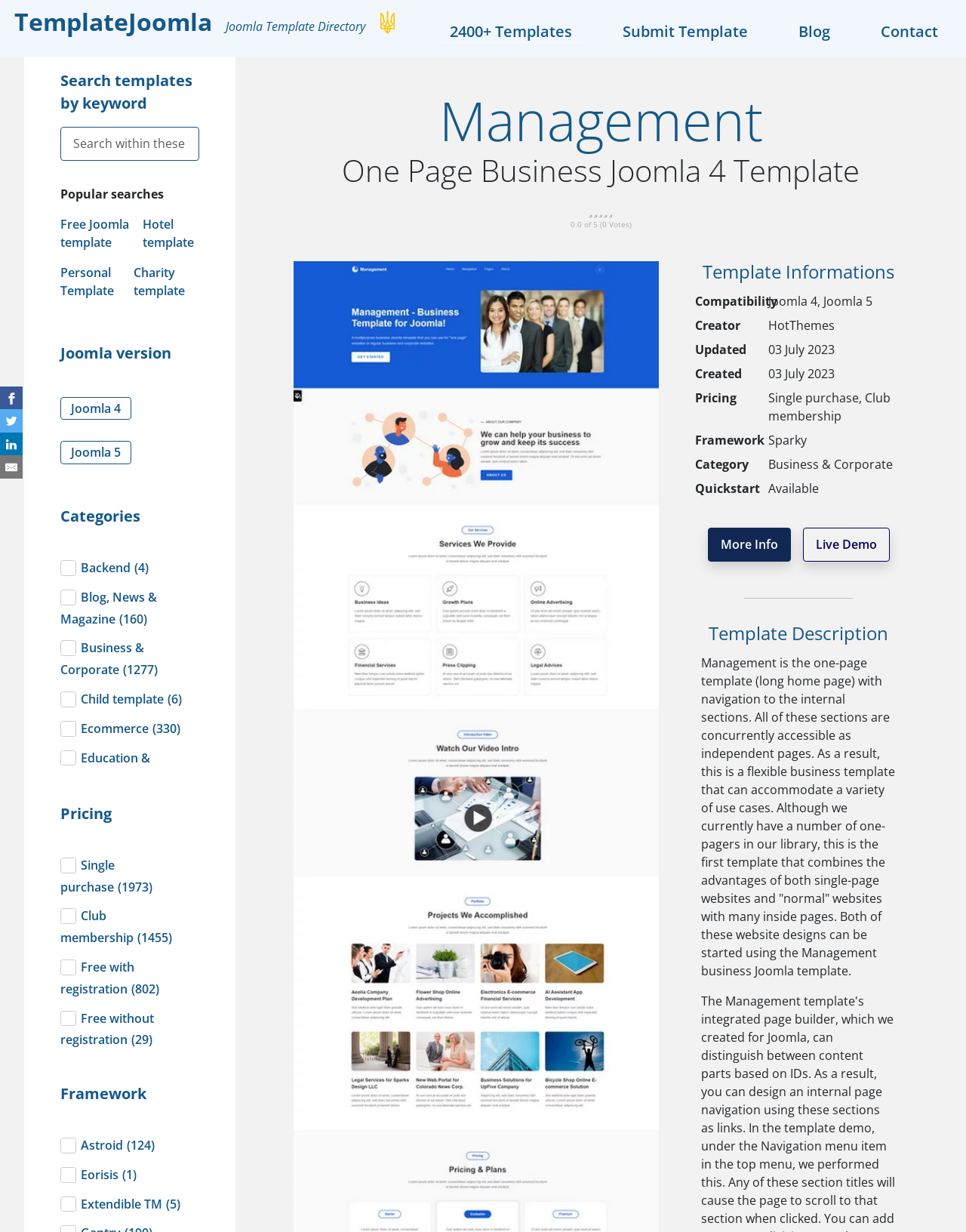Please give a succinct answer using a single word or phrase:
What is the framework of the template?

Sparky